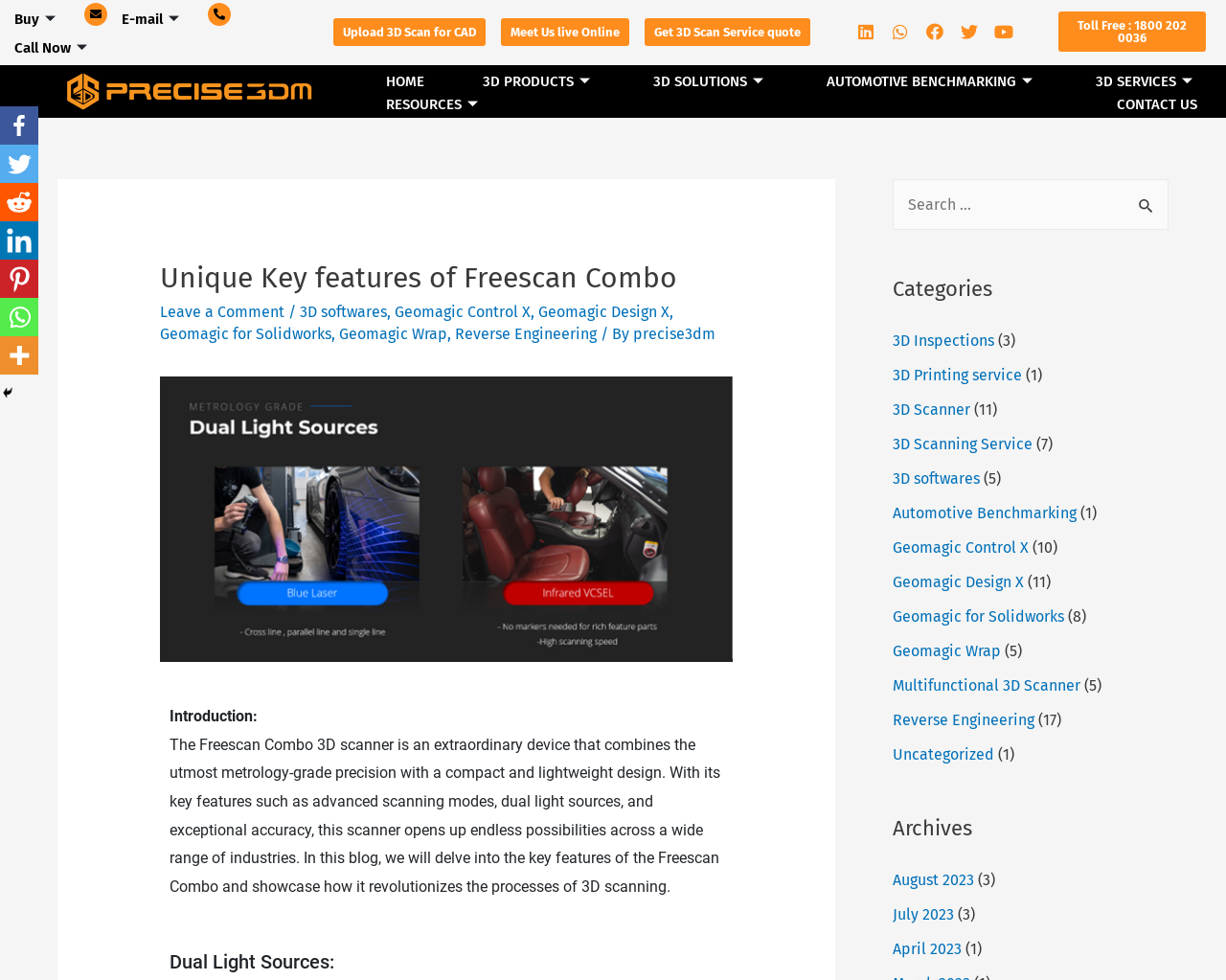Extract the bounding box coordinates for the described element: "Scroll to the top". The coordinates should be represented as four float numbers between 0 and 1: [left, top, right, bottom].

None